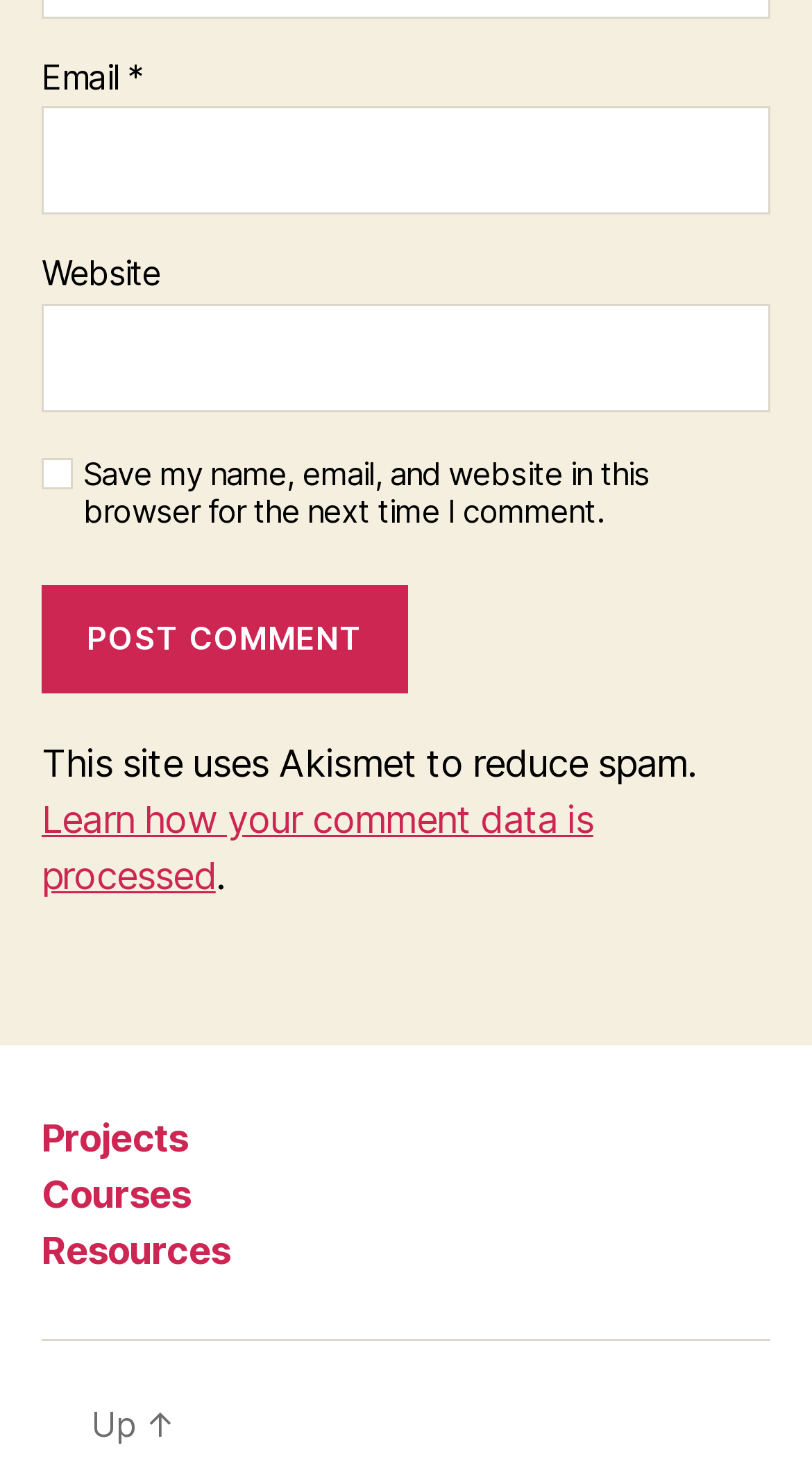Use a single word or phrase to answer the question: What is the purpose of the checkbox?

Save comment data